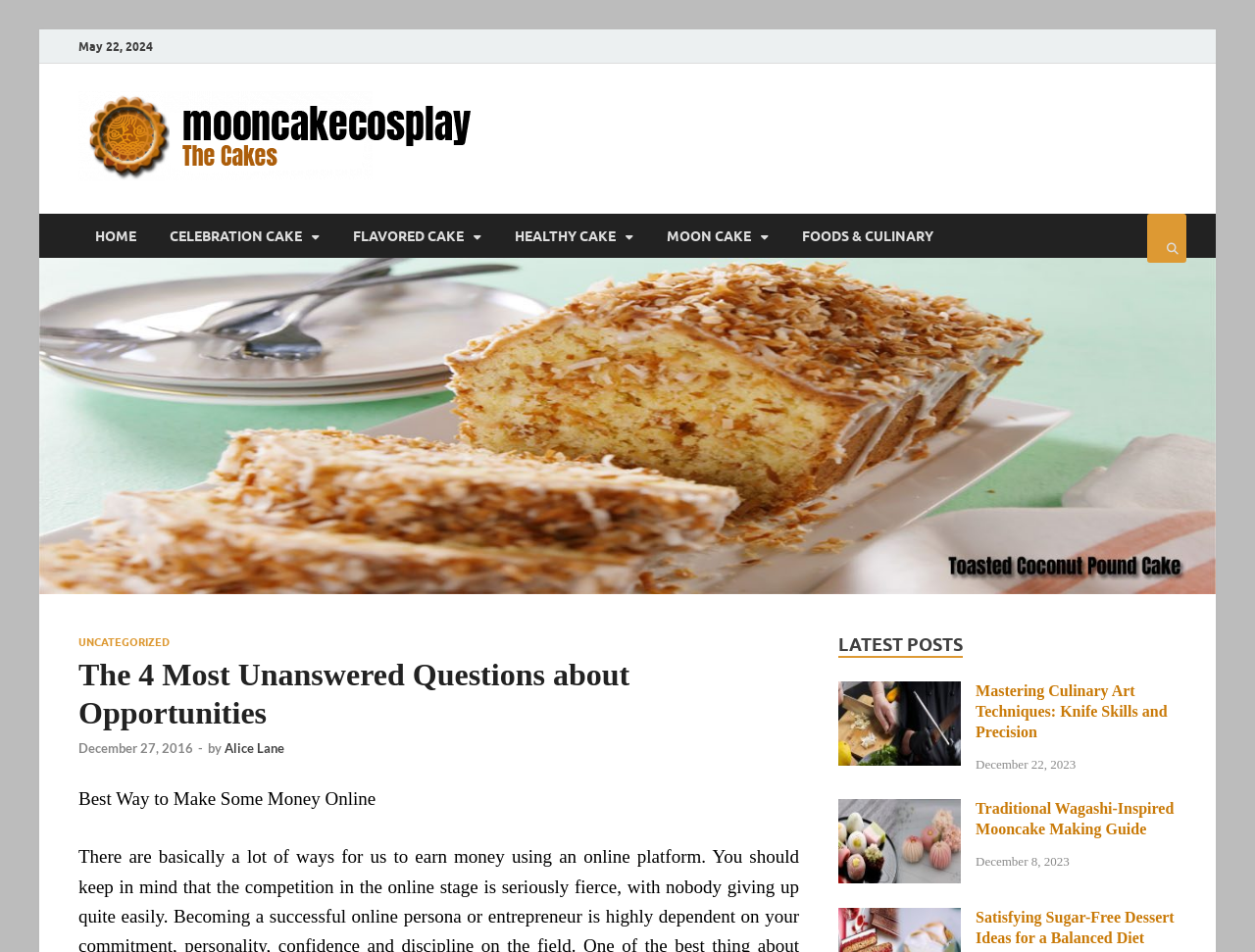Find the bounding box coordinates of the element I should click to carry out the following instruction: "View the latest post 'Mastering Culinary Art Techniques: Knife Skills and Precision'".

[0.668, 0.72, 0.766, 0.738]